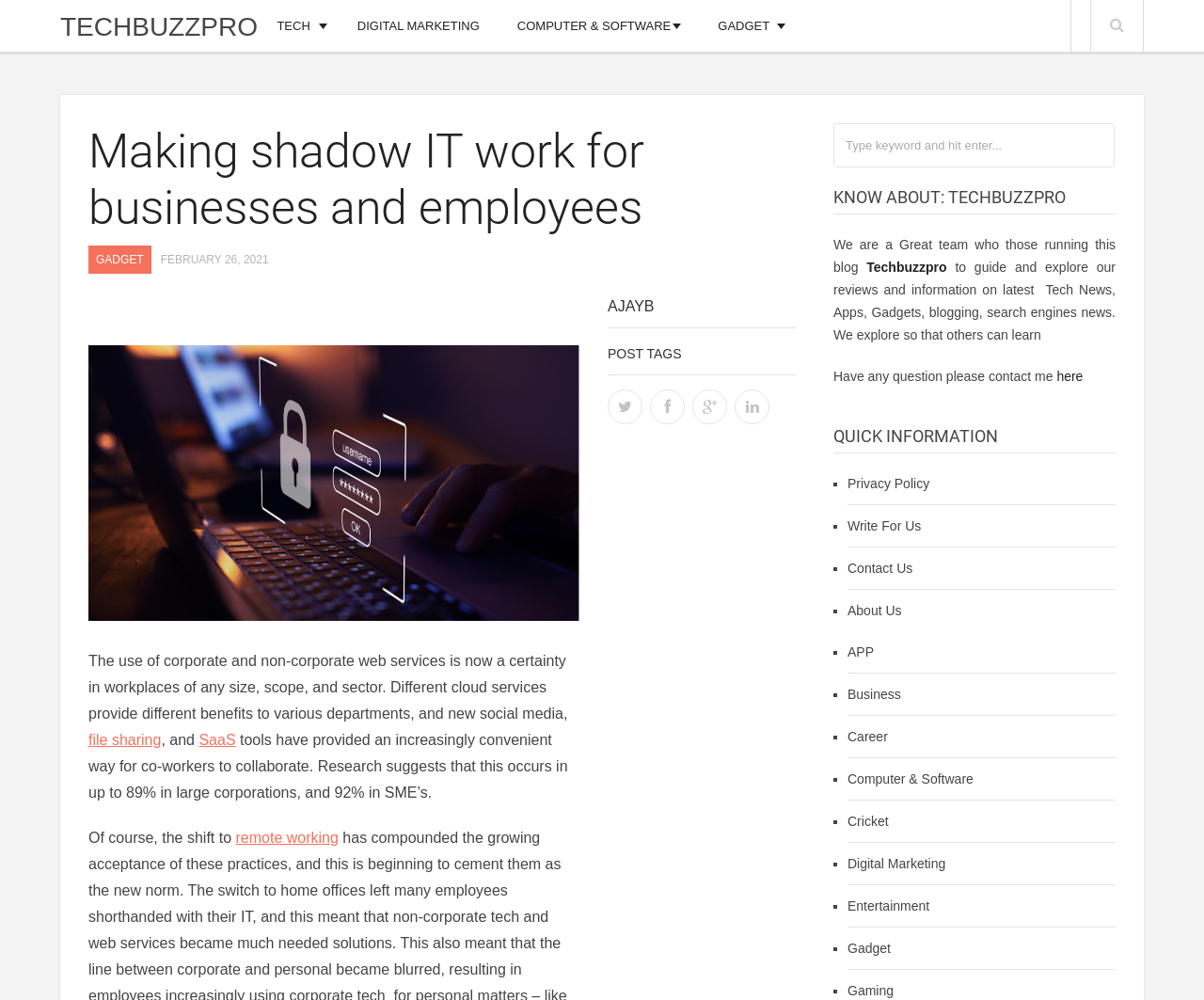Please specify the coordinates of the bounding box for the element that should be clicked to carry out this instruction: "Search for a keyword". The coordinates must be four float numbers between 0 and 1, formatted as [left, top, right, bottom].

[0.692, 0.123, 0.927, 0.167]